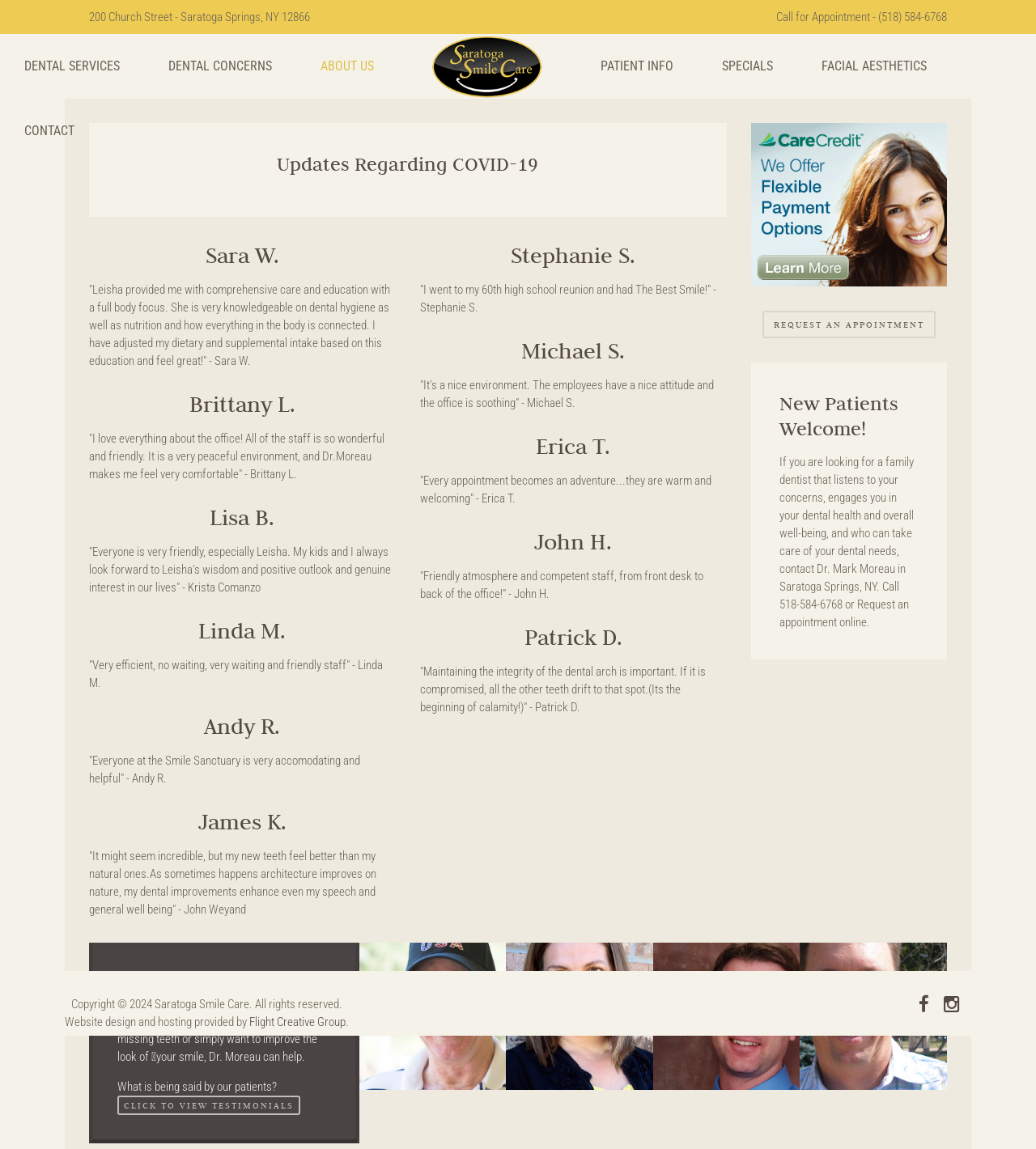Provide a one-word or brief phrase answer to the question:
What is the name of the dentist mentioned on the webpage?

Dr. Mark Moreau